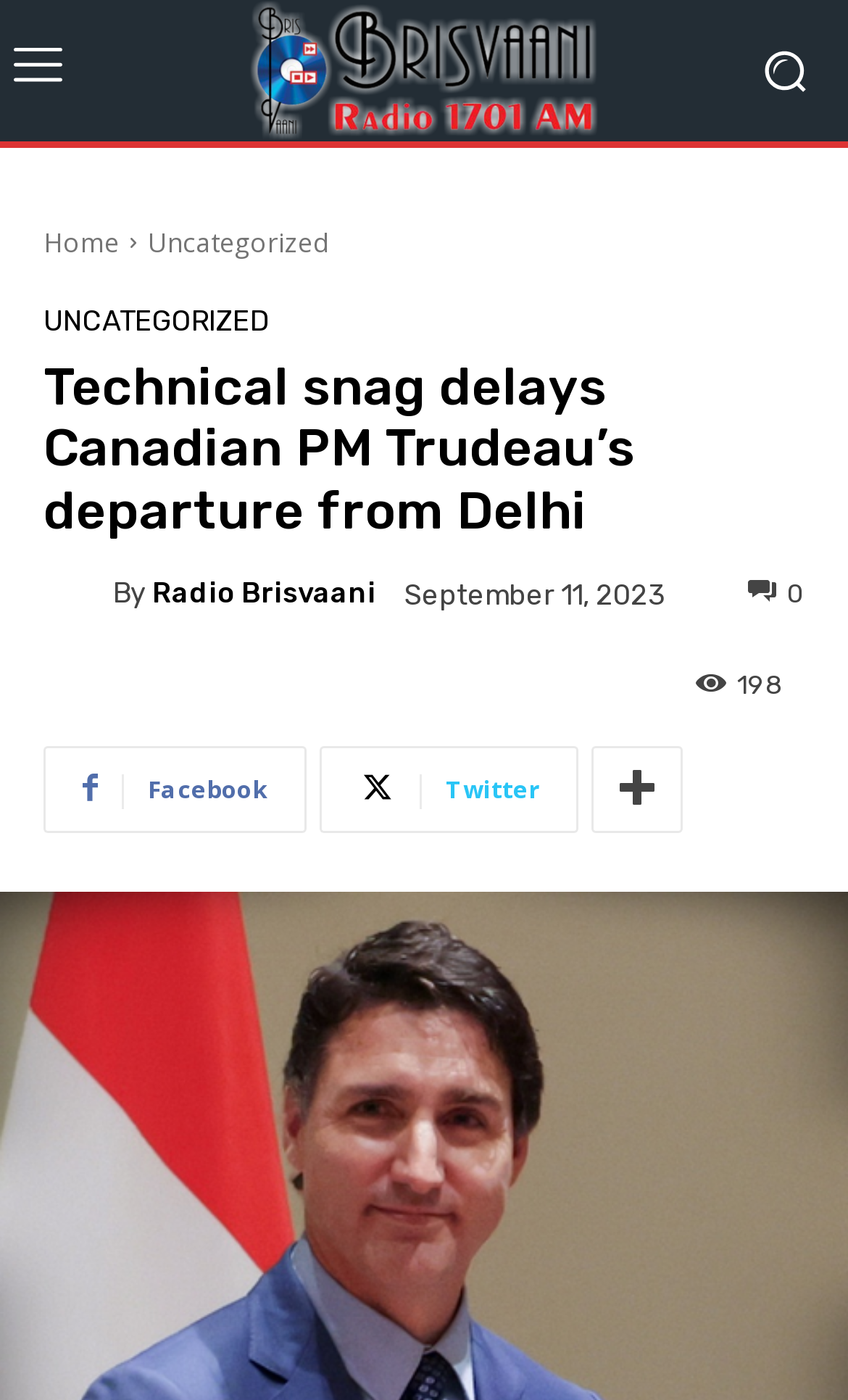Determine the bounding box coordinates of the clickable region to carry out the instruction: "Go to Philosophische Fakultät".

None